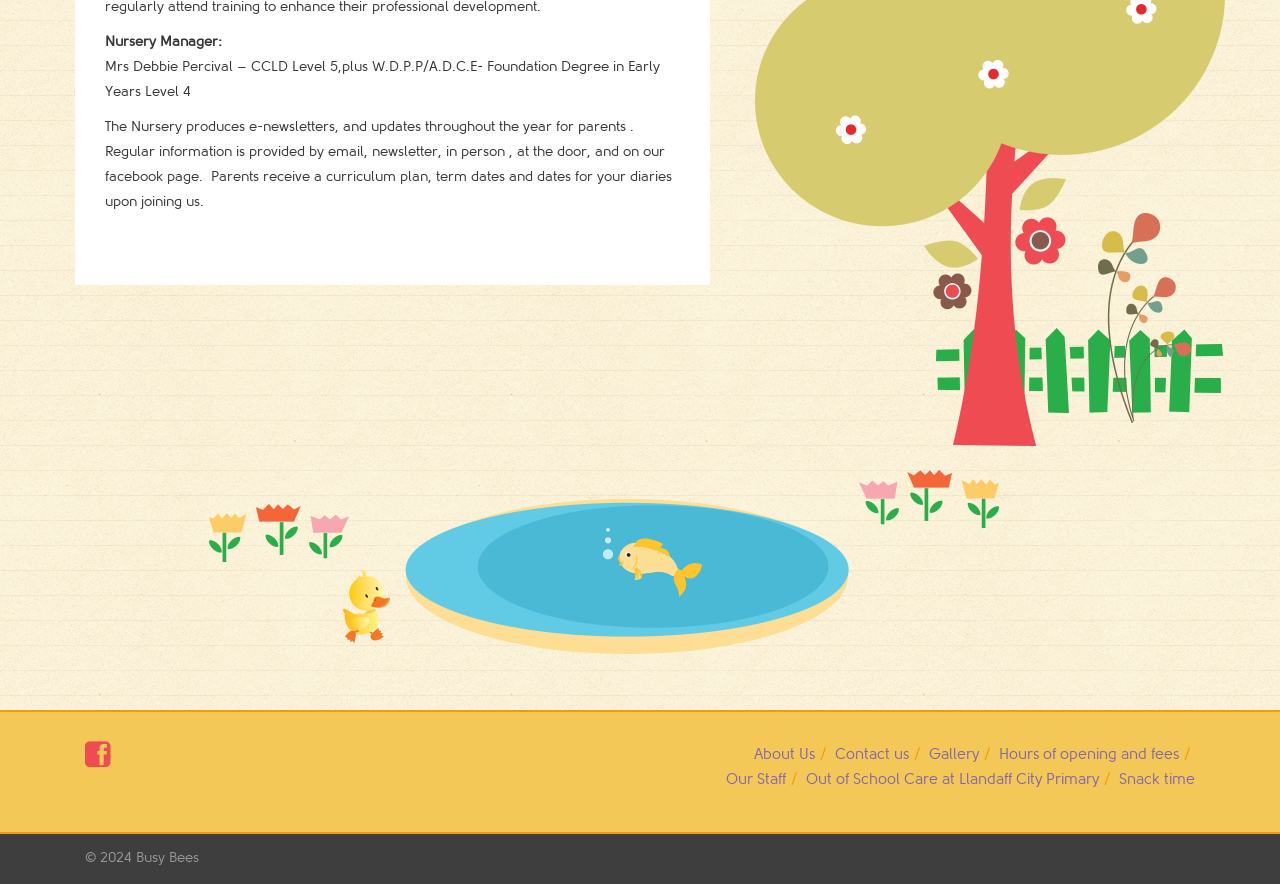Determine the bounding box for the HTML element described here: "Hours of opening and fees". The coordinates should be given as [left, top, right, bottom] with each number being a float between 0 and 1.

[0.78, 0.844, 0.921, 0.863]